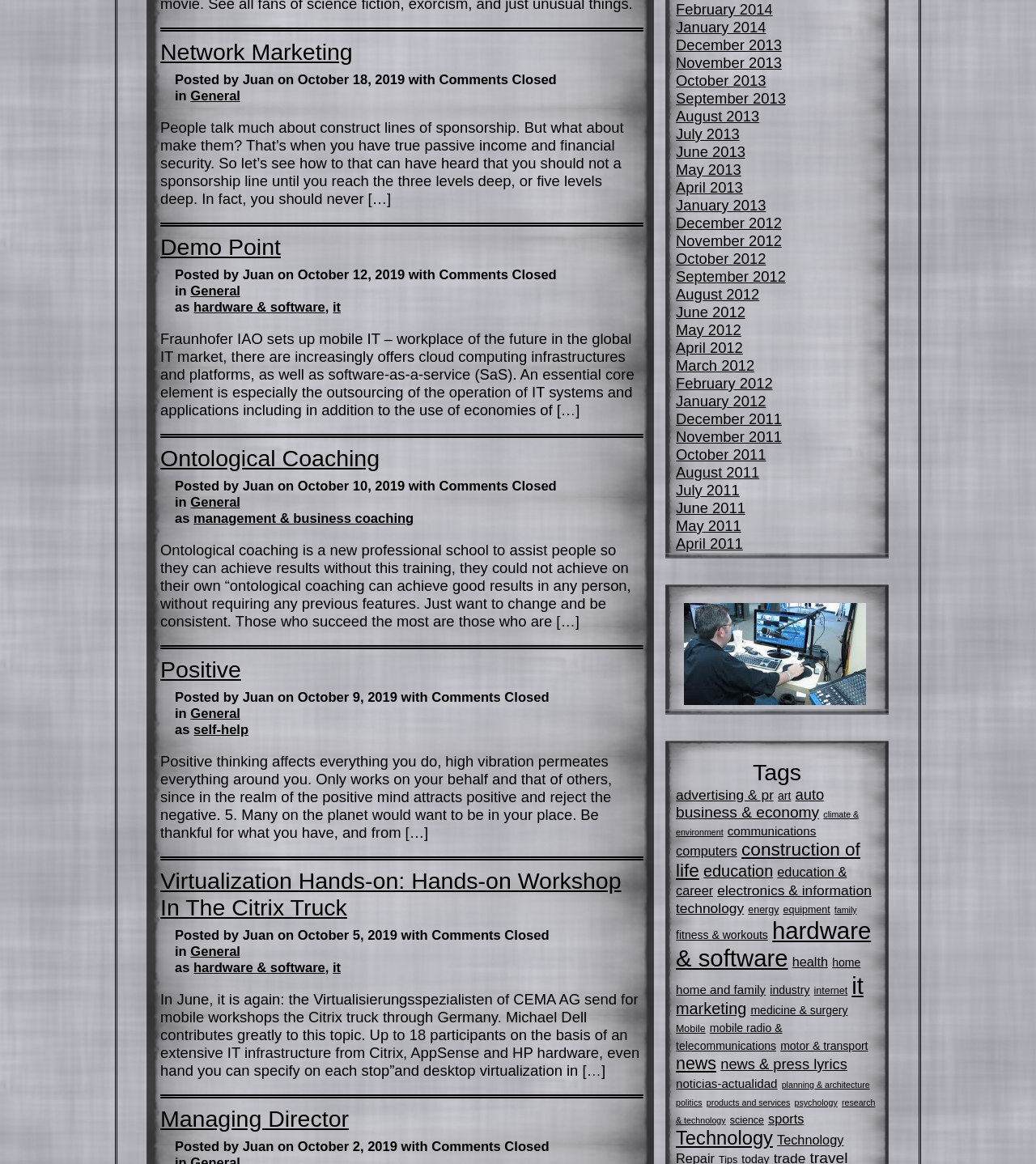Identify the bounding box coordinates of the element to click to follow this instruction: 'Click on 'Network Marketing''. Ensure the coordinates are four float values between 0 and 1, provided as [left, top, right, bottom].

[0.155, 0.033, 0.34, 0.056]